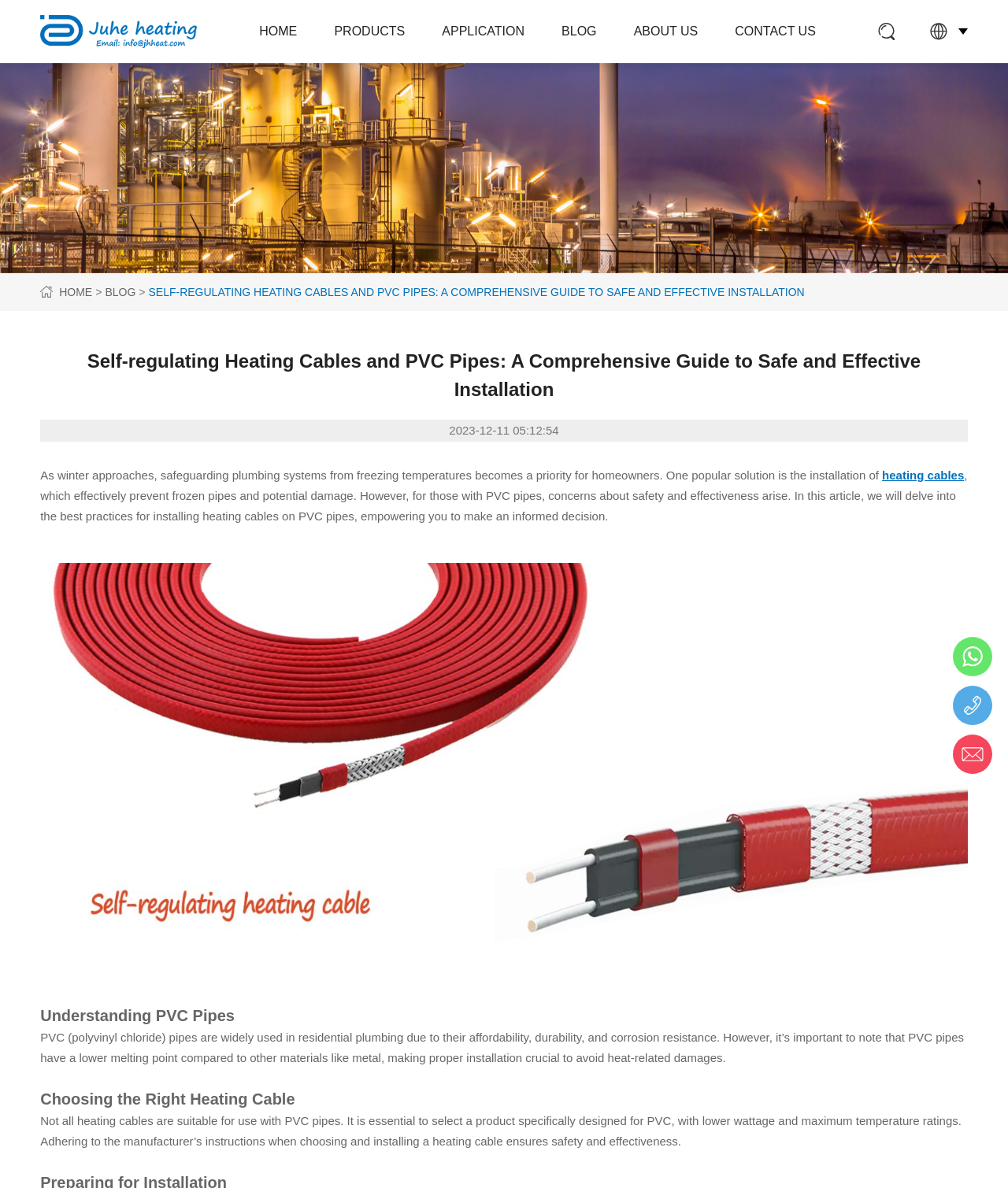Identify the bounding box for the described UI element: "HOME".

[0.04, 0.239, 0.104, 0.252]